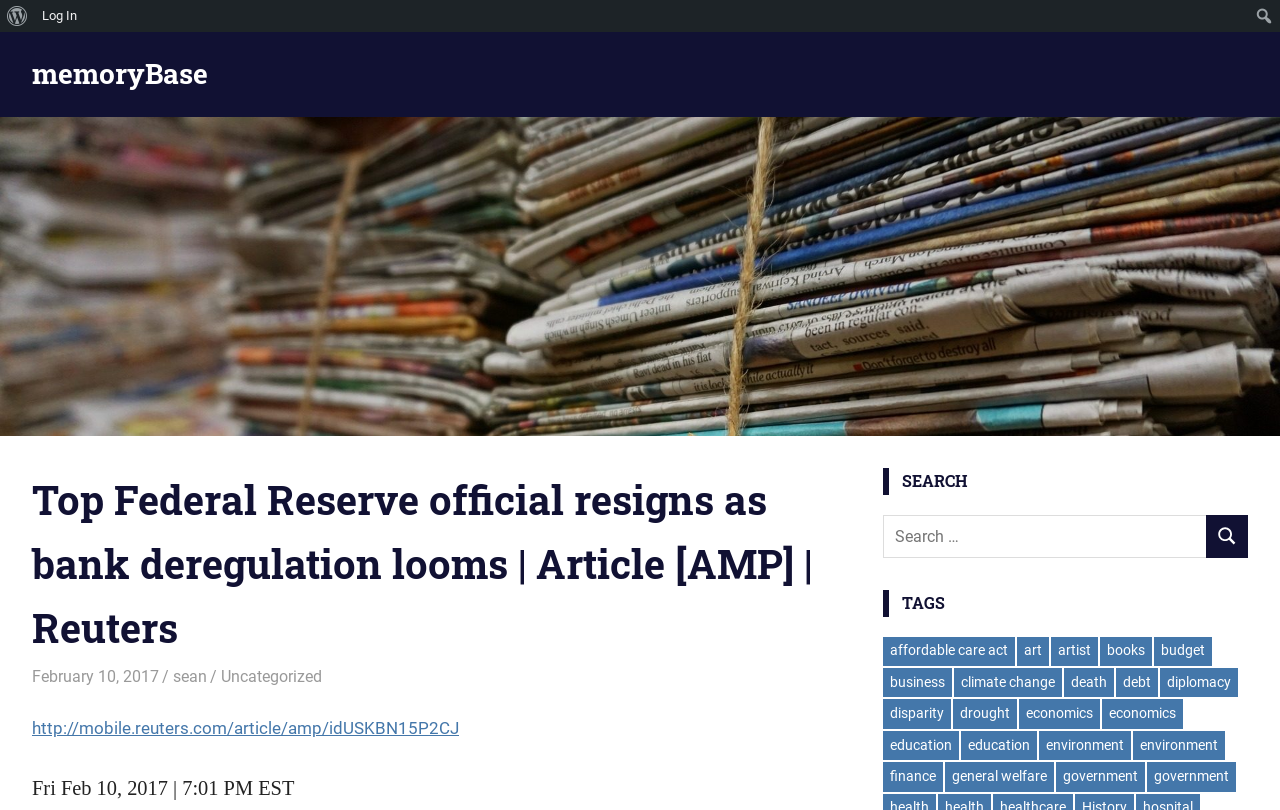Determine the bounding box coordinates of the target area to click to execute the following instruction: "Click on the 'business' tag."

[0.902, 0.786, 0.947, 0.822]